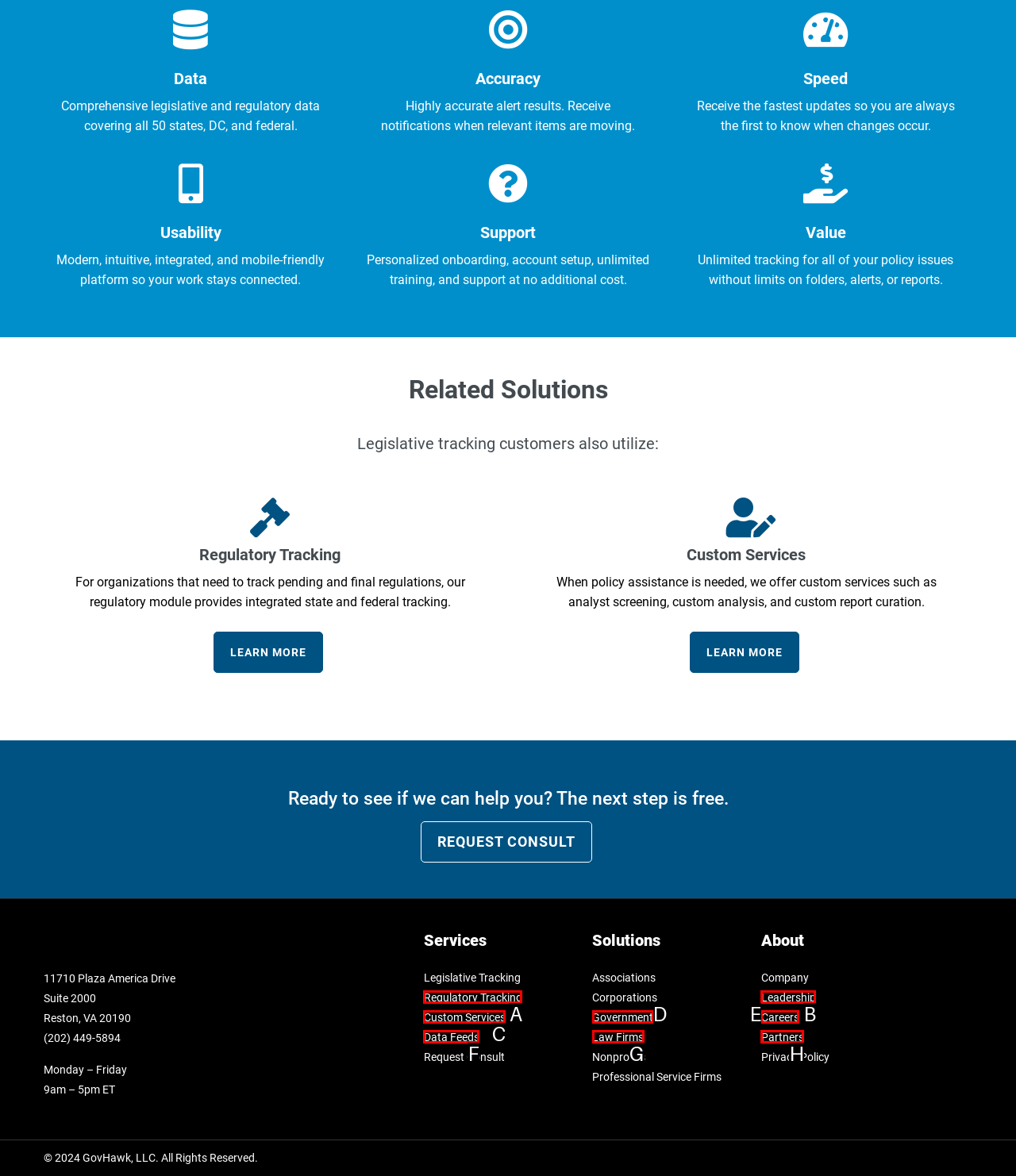Please provide the letter of the UI element that best fits the following description: Leadership
Respond with the letter from the given choices only.

B